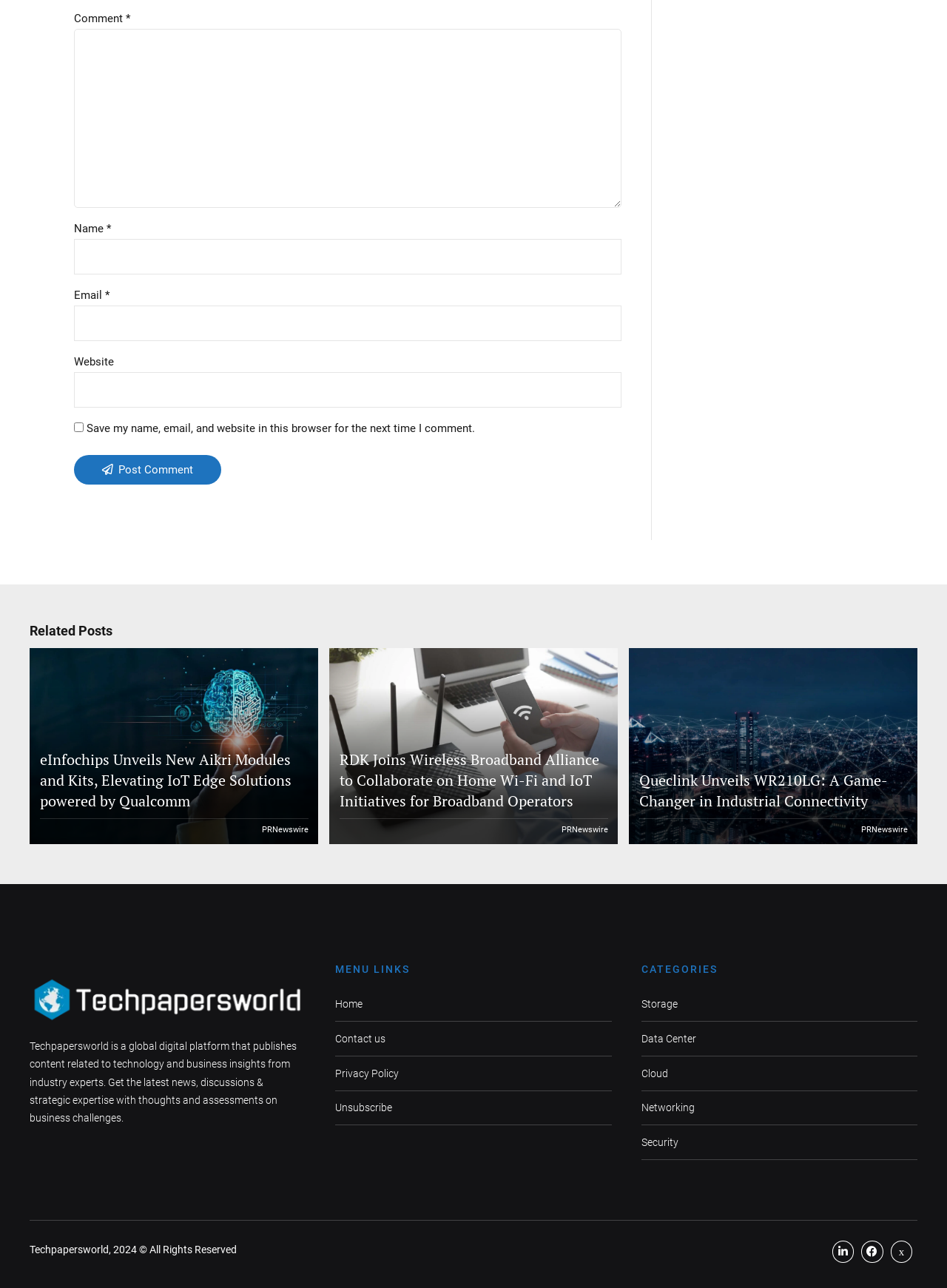Provide a brief response to the question using a single word or phrase: 
How many related posts are there?

3